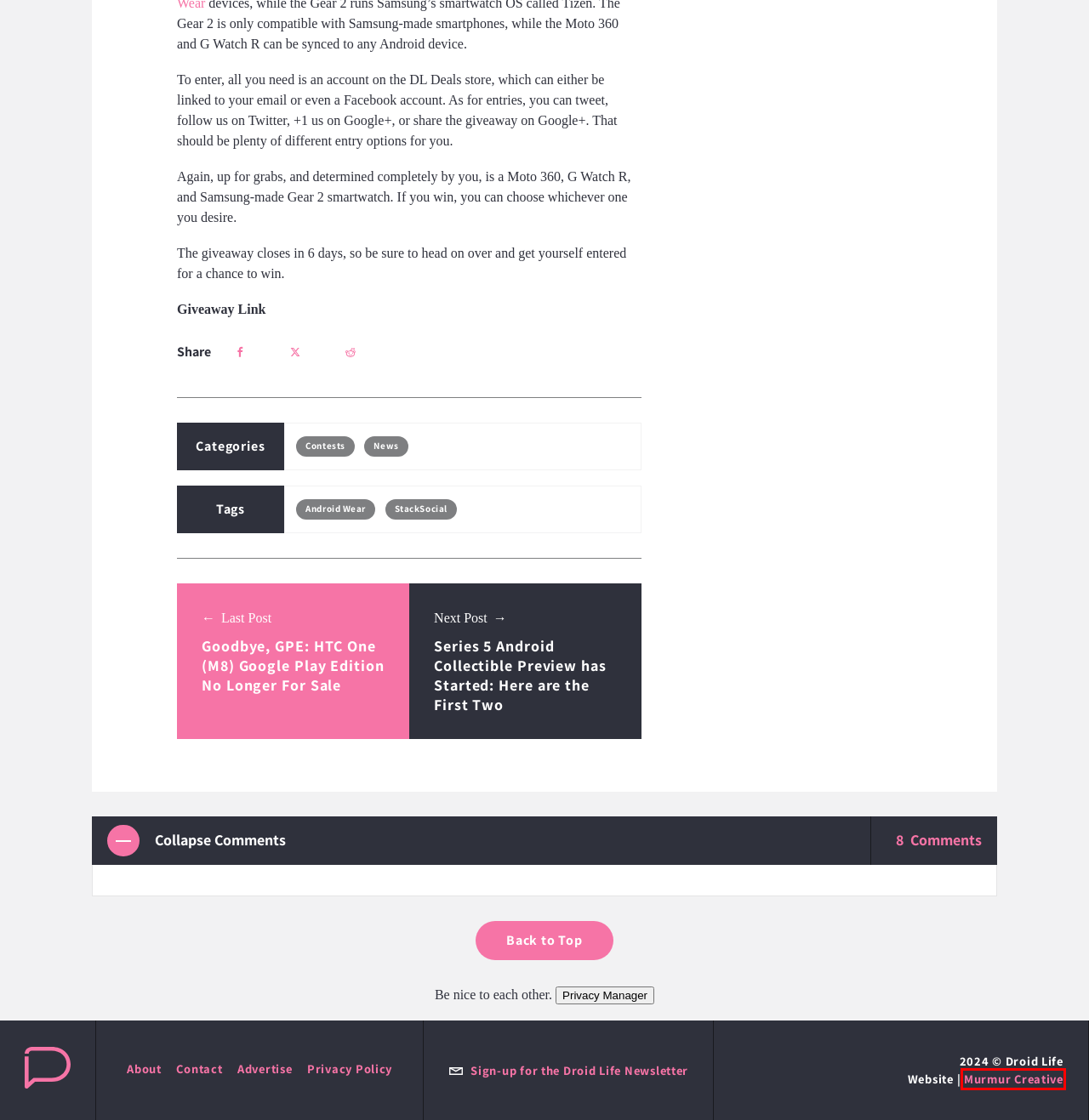Examine the screenshot of a webpage with a red bounding box around a UI element. Your task is to identify the webpage description that best corresponds to the new webpage after clicking the specified element. The given options are:
A. Advertise - Droid Life
B. Goodbye, GPE: HTC One (M8) Google Play Edition No Longer For Sale
C. Series 5 Android Collectible Preview has Started: Here are the First Two
D. Droid Life Show - Droid Life
E. Gear 2 - Droid Life
F. About - Droid Life
G. Brand Design, Packaging, and Websites - Portland, Oregon
H. Android Wear 2.0, Biggest Update for the Platform Yet

G